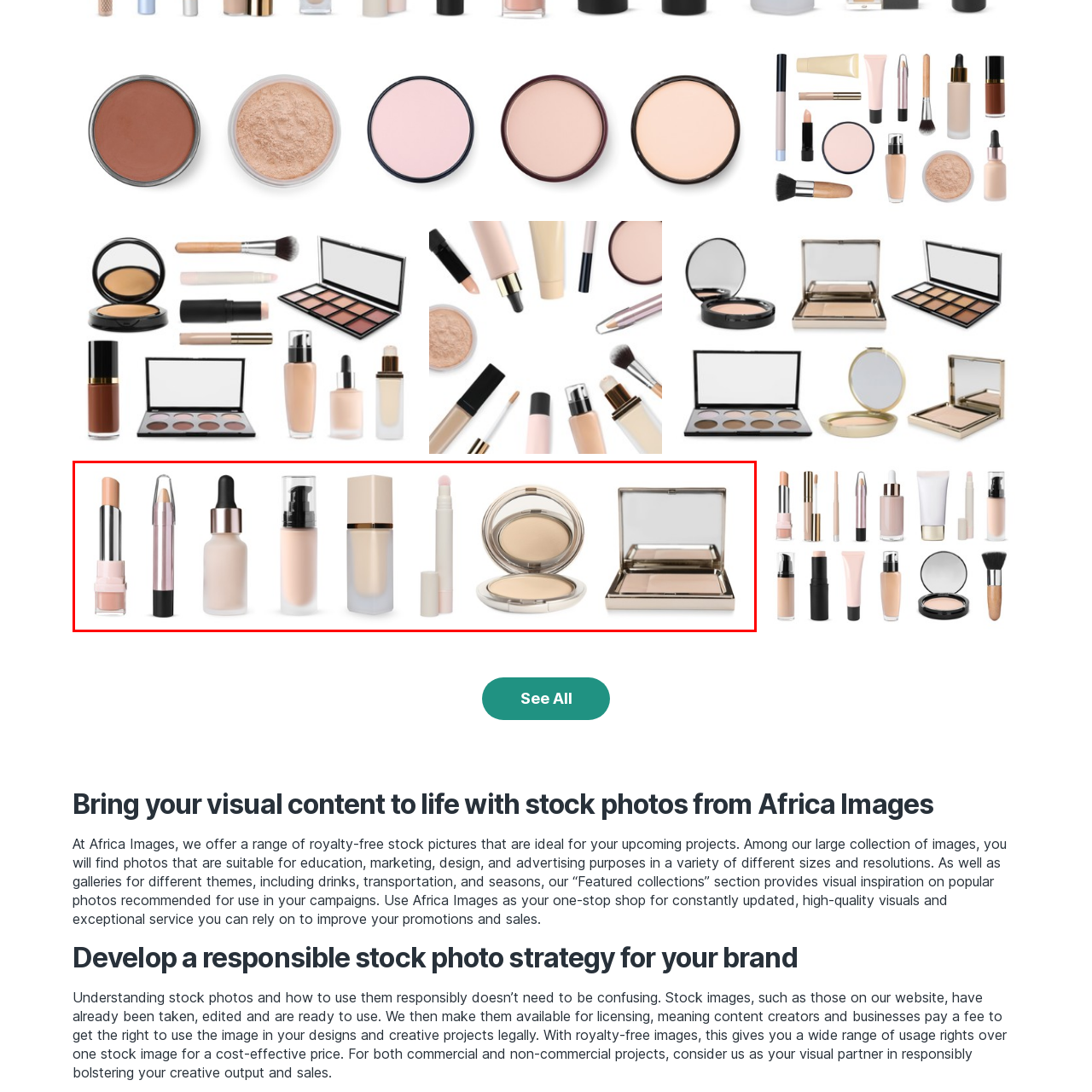Explain in detail what is happening within the highlighted red bounding box in the image.

This image presents a curated collection of various face makeup products arranged in a row against a clean white background. From left to right, the display includes:

1. A lip product with a soft peach hue, likely a lipstick or lip balm.
2. A twist-up concealer or color-correcting stick, equipped with a pointed tip for precise application.
3. A dropper bottle containing liquid foundation or serum, suggesting a lightweight formulation.
4. A pump bottle, which is common for fluid foundations or skincare products, showcasing a minimalist design.
5. A retractable cream stick, possibly used for highlighting or contouring.
6. A compact powder case, featuring a soft beige powder, indicative of a setting powder or a pressed foundation.
7. An elegant open compact that reveals a buttery, smooth powder, designed for touch-ups.

This assortment reflects modern cosmetic trends, with products optimized for various application techniques, emphasizing versatility and convenience for makeup enthusiasts.